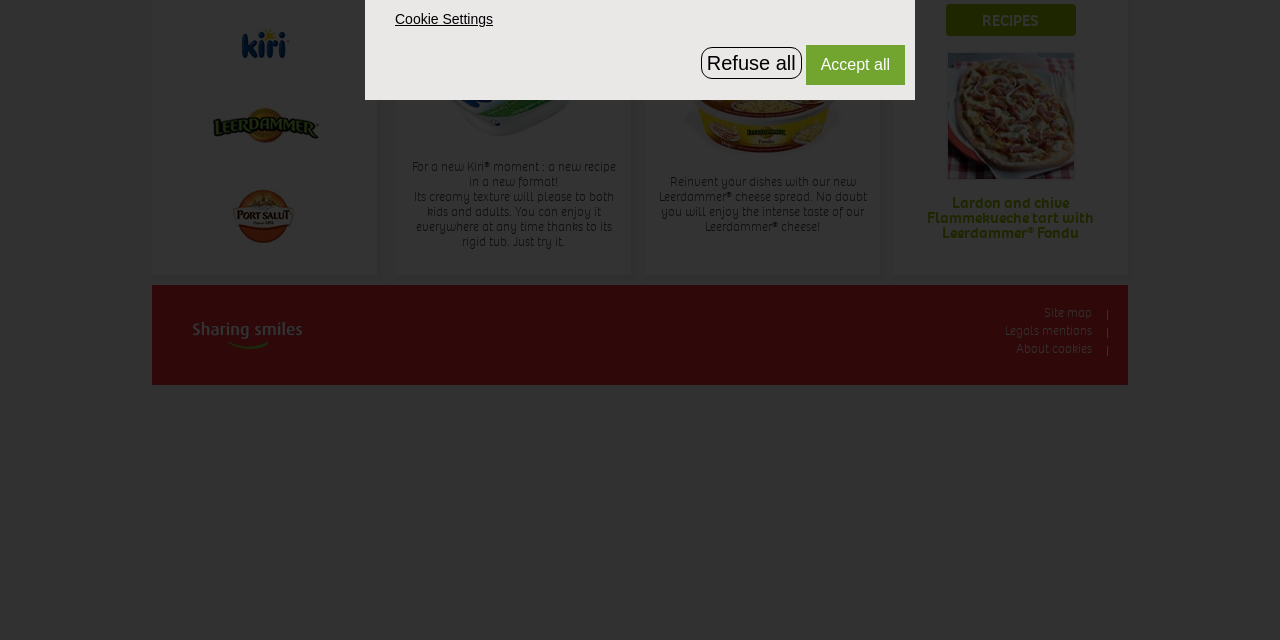Please find the bounding box for the UI element described by: "Site map".

[0.816, 0.481, 0.853, 0.502]